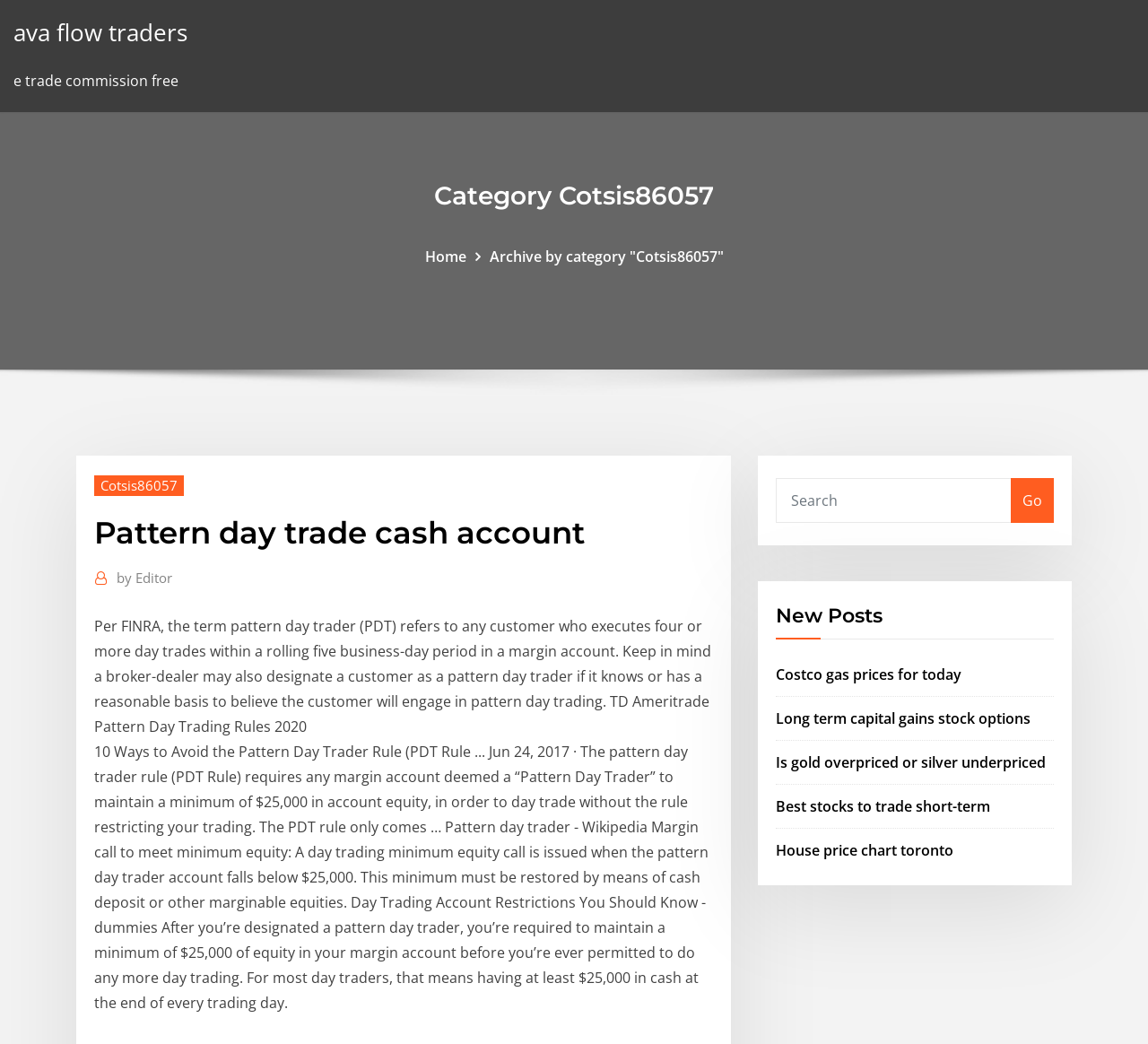What type of content is listed under 'New Posts'?
Look at the image and respond with a single word or a short phrase.

Links to articles or blog posts